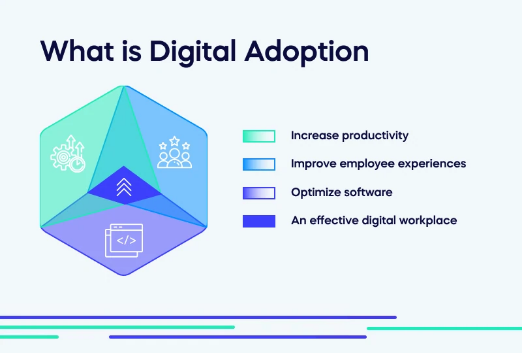Explain the image in detail, mentioning the main subjects and background elements.

The image titled "What is Digital Adoption" illustrates key components associated with digital adoption in a visually engaging manner. It features a geometric design that includes a multi-faceted shape, prominently displaying four essential benefits linked to digital adoption. Each benefit is represented by distinctive colors and icons, emphasizing their significance:

1. **Increase Productivity** - This aspect highlights how digital tools can enhance workflow efficiency.
2. **Improve Employee Experiences** - This component emphasizes the positive impact of technology on employee satisfaction and engagement.
3. **Optimize Software** - This section points to the importance of making the best use of various software solutions to boost performance.
4. **An Effective Digital Workplace** - This feature underscores the creation of a well-integrated digital environment that fosters collaboration and innovation.

The overall design is modern and minimalistic, with a palette that includes shades of blue and green, presenting these concepts clearly and attractively.